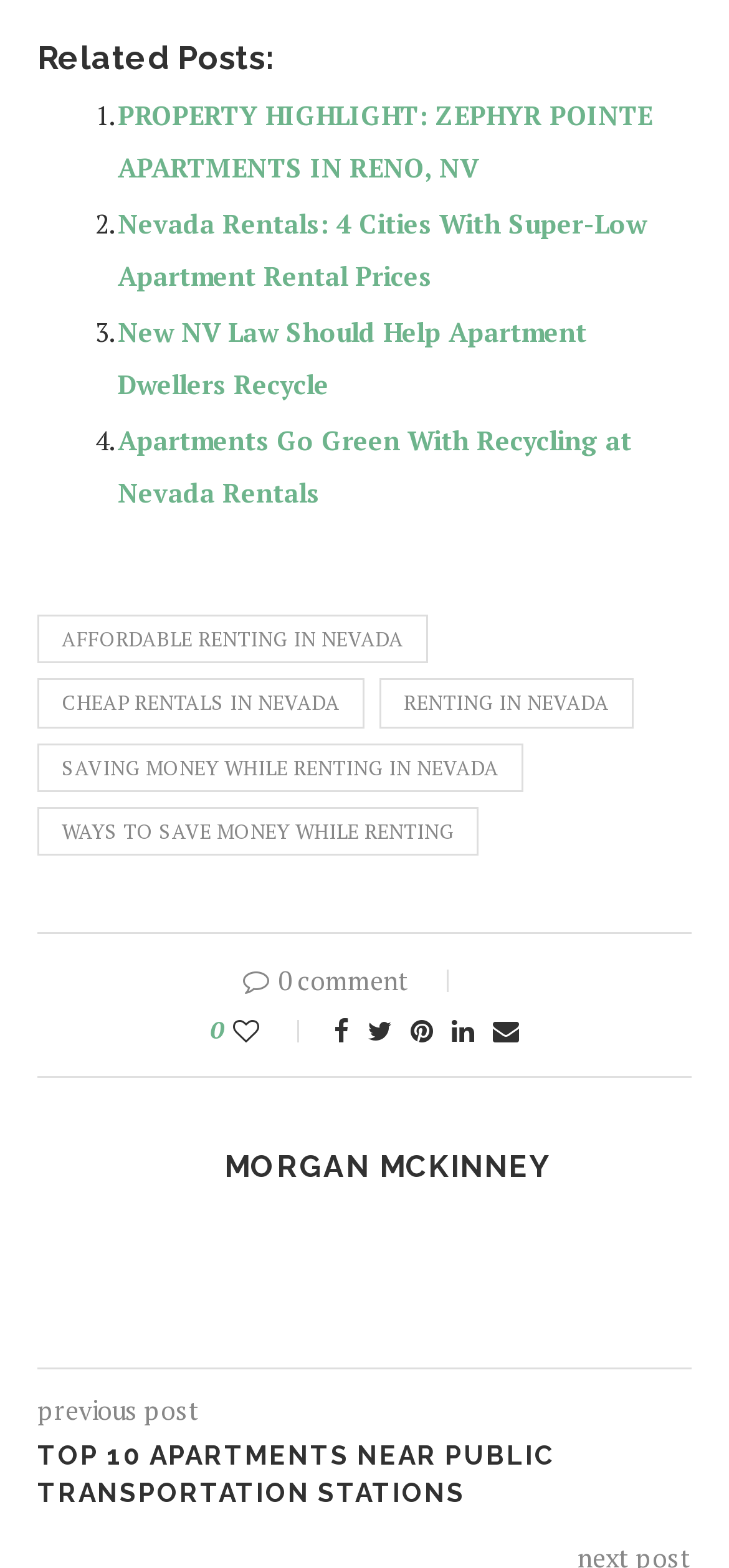Identify the bounding box coordinates for the element that needs to be clicked to fulfill this instruction: "Click on 'Like'". Provide the coordinates in the format of four float numbers between 0 and 1: [left, top, right, bottom].

[0.319, 0.646, 0.424, 0.668]